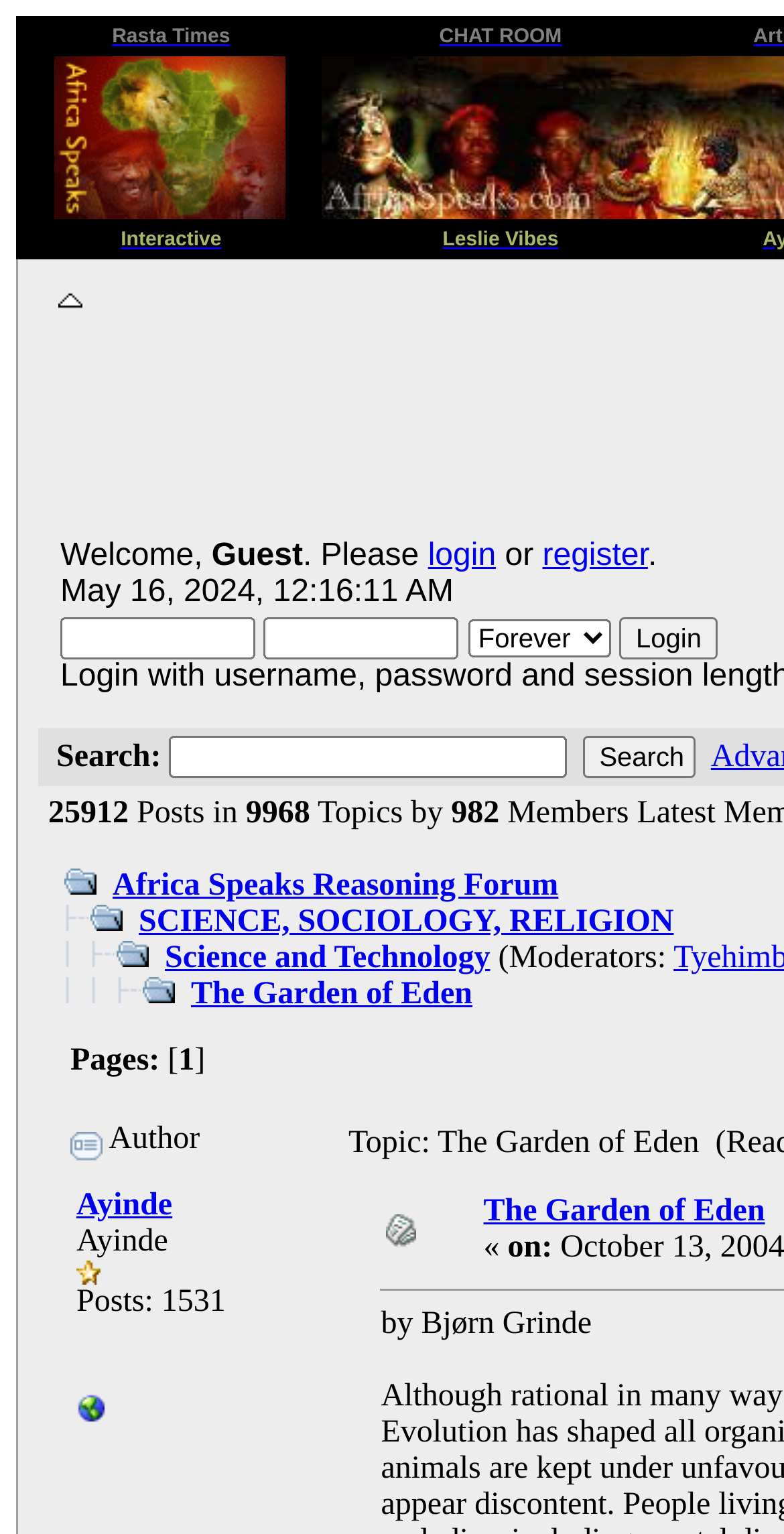Find the bounding box coordinates of the element to click in order to complete the given instruction: "Click on the 'CHAT ROOM' link."

[0.56, 0.01, 0.717, 0.032]